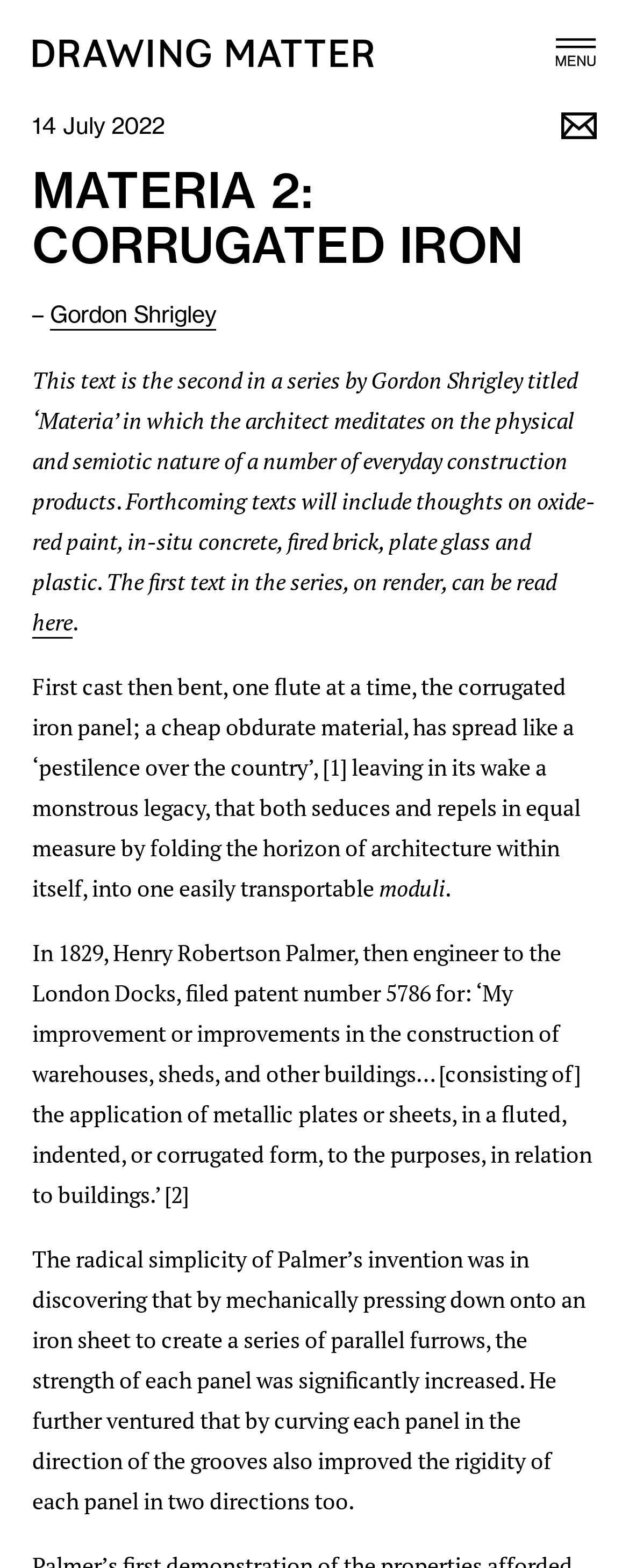Please answer the following question using a single word or phrase: What is the name of the engineer who filed a patent for corrugated iron?

Henry Robertson Palmer